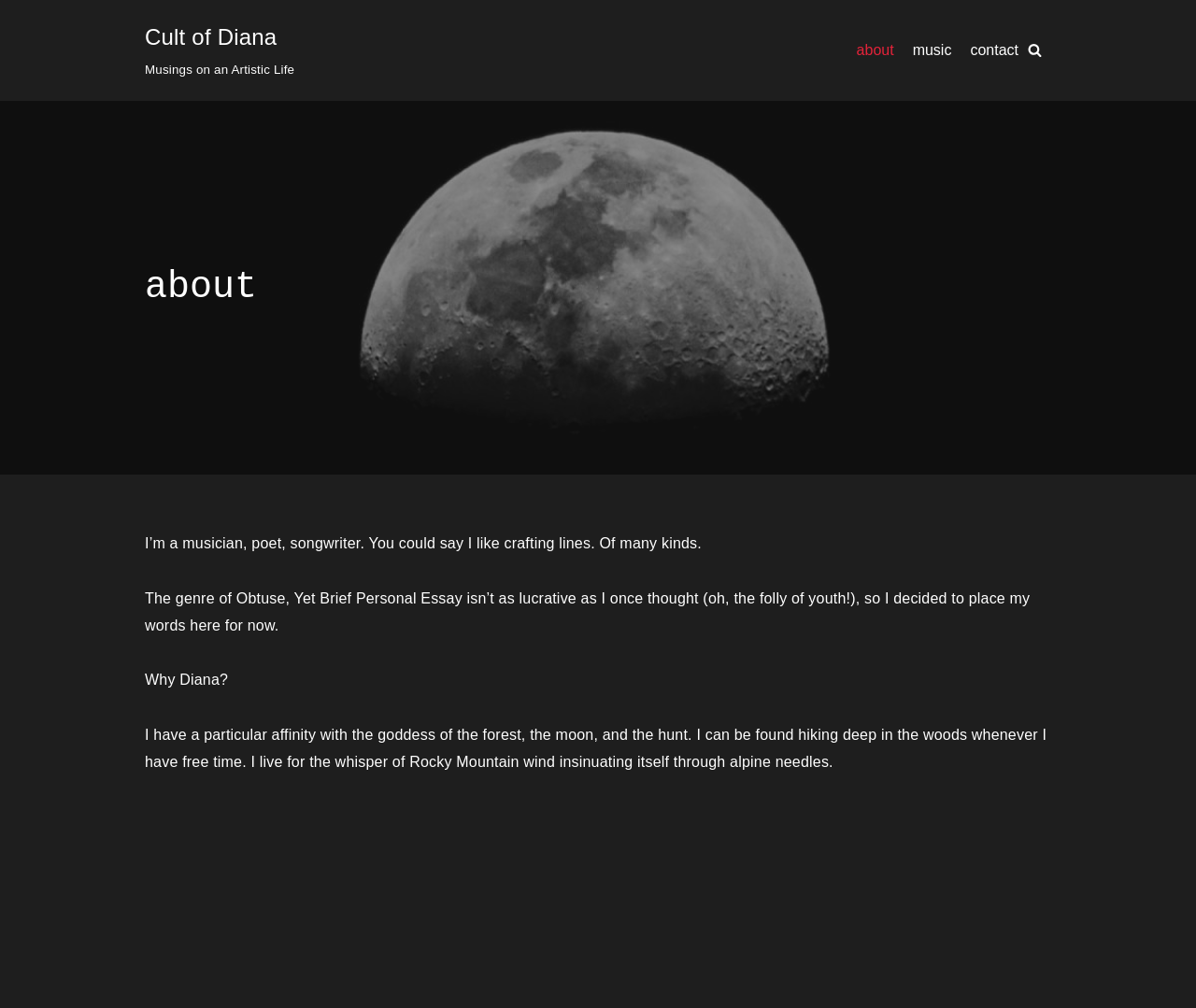Using the elements shown in the image, answer the question comprehensively: What is the author's profession?

The StaticText 'I’m a musician, poet, songwriter. You could say I like crafting lines. Of many kinds.' suggests that the author is a musician, poet, and songwriter.